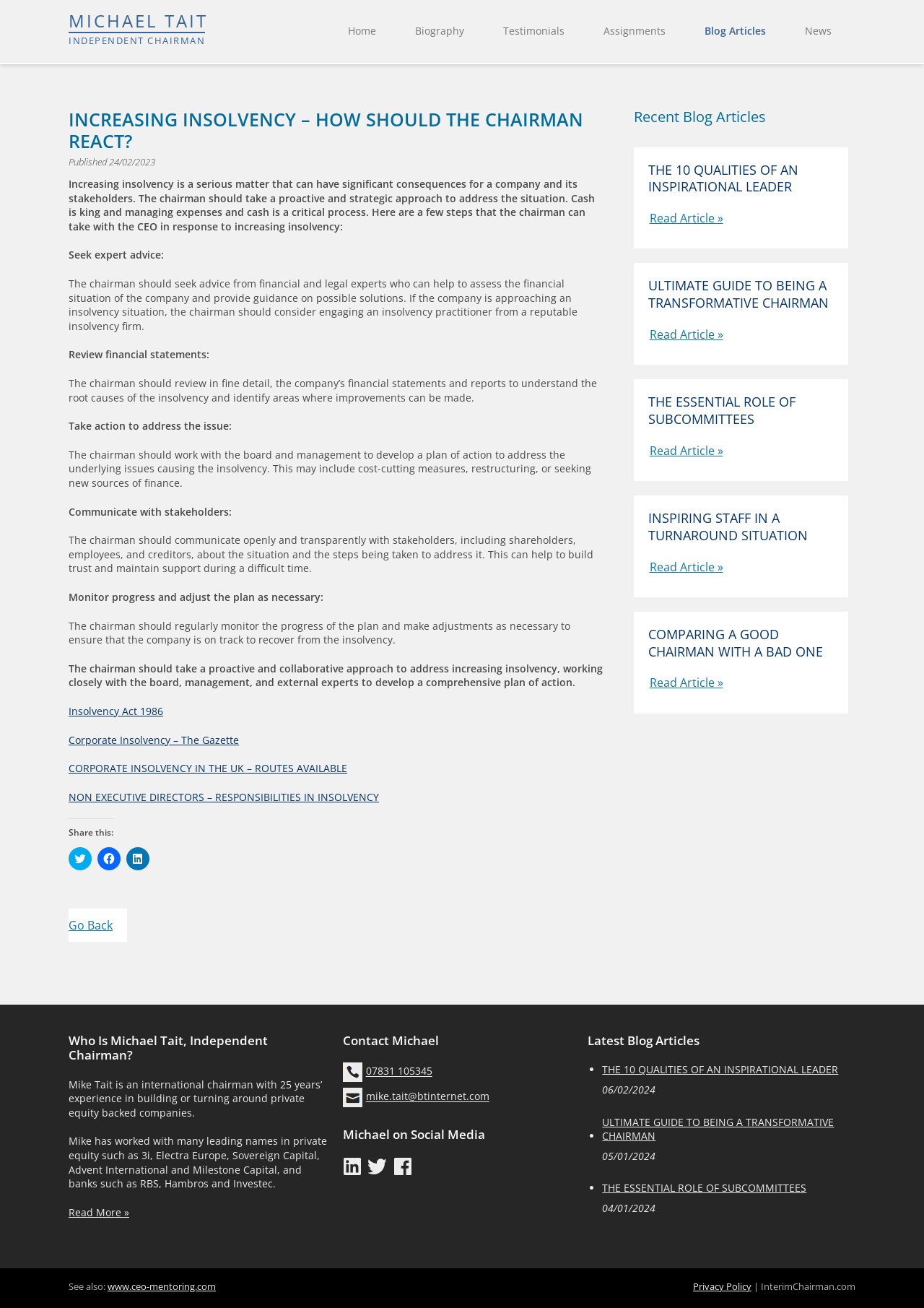Predict the bounding box coordinates of the UI element that matches this description: "THE ESSENTIAL ROLE OF SUBCOMMITTEES". The coordinates should be in the format [left, top, right, bottom] with each value between 0 and 1.

[0.652, 0.903, 0.873, 0.914]